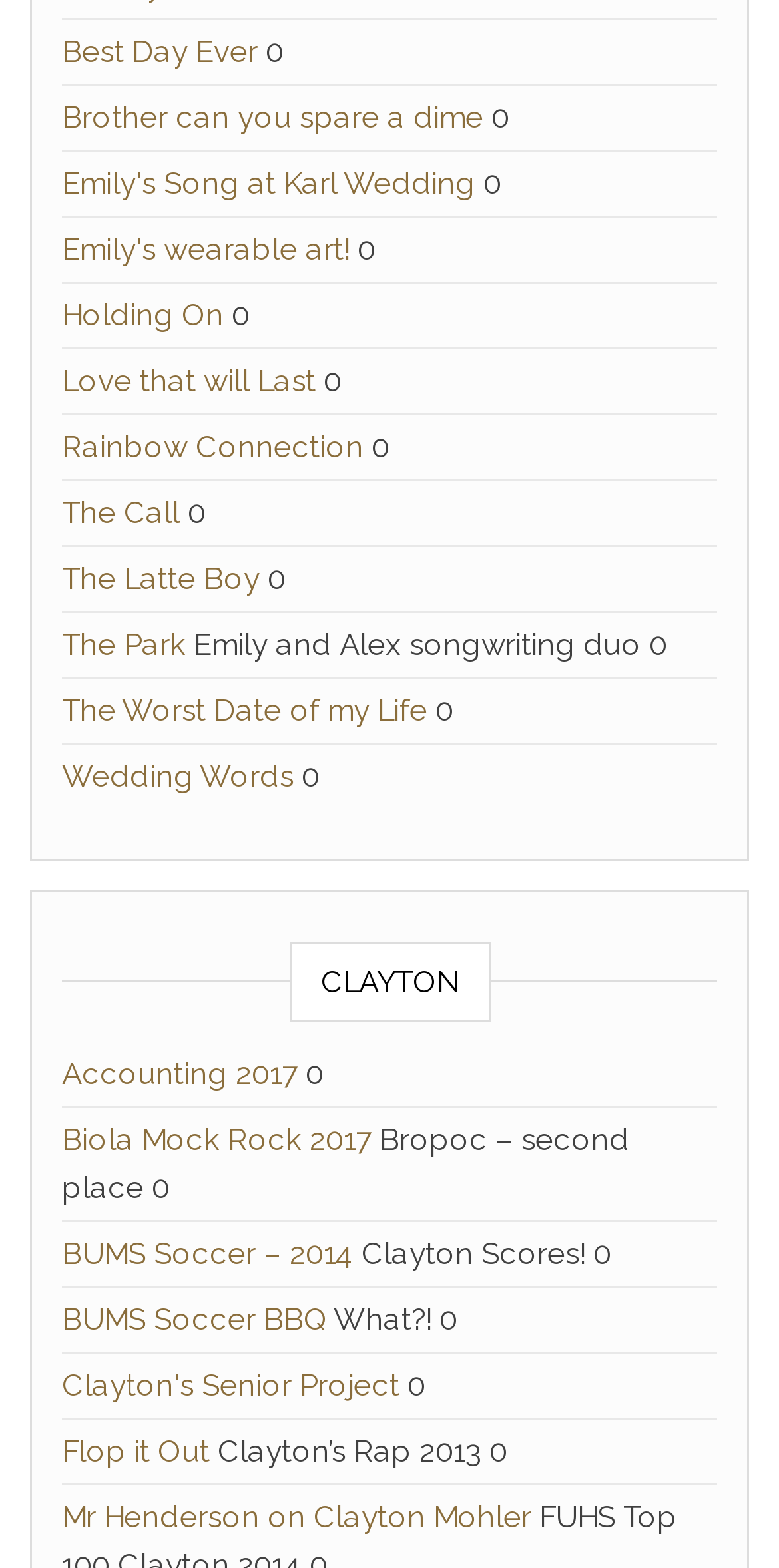Show the bounding box coordinates of the element that should be clicked to complete the task: "Read about 'Clayton's Senior Project'".

[0.079, 0.872, 0.513, 0.895]